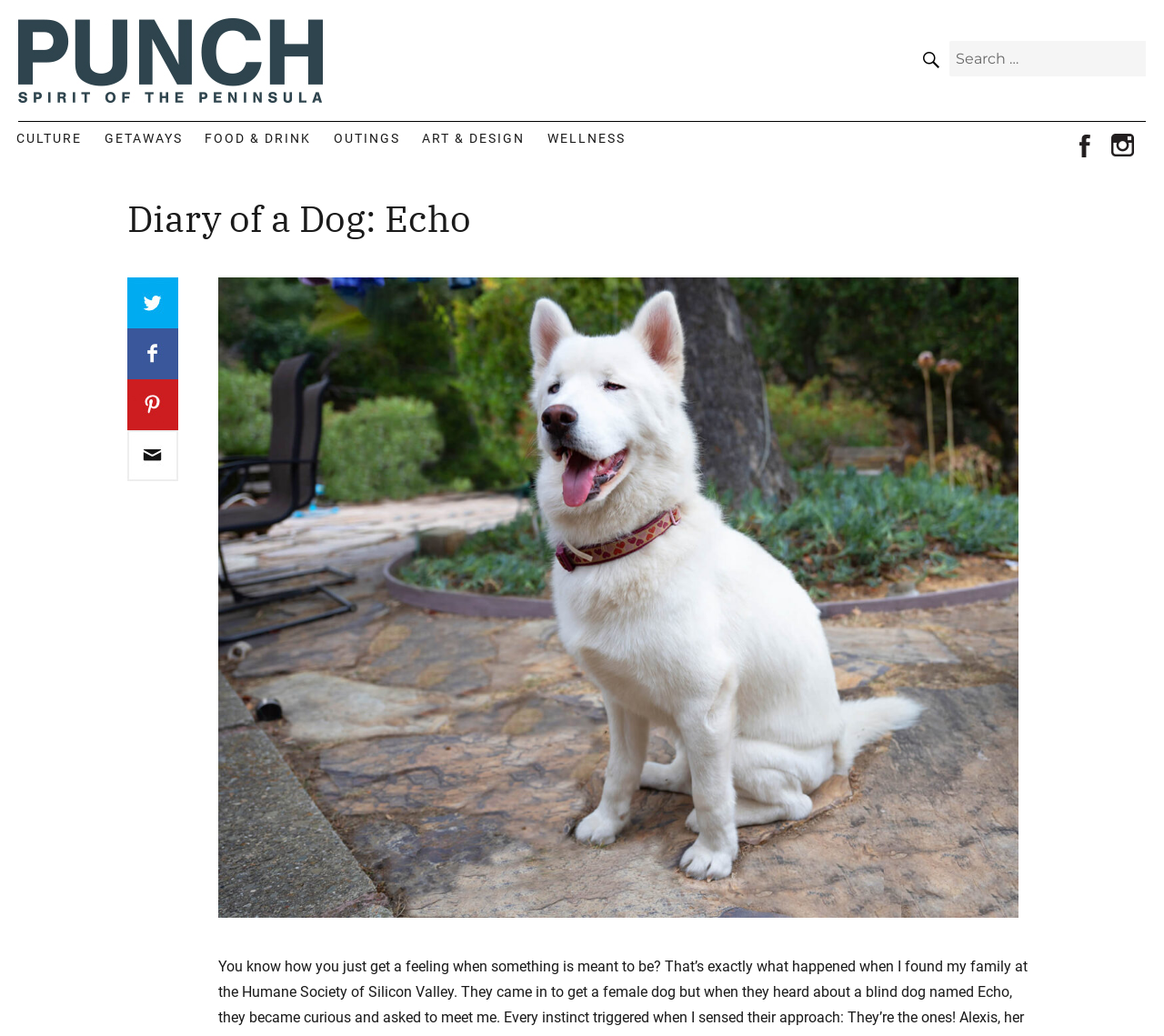Provide a brief response to the question below using a single word or phrase: 
How many links are there in the header section?

5